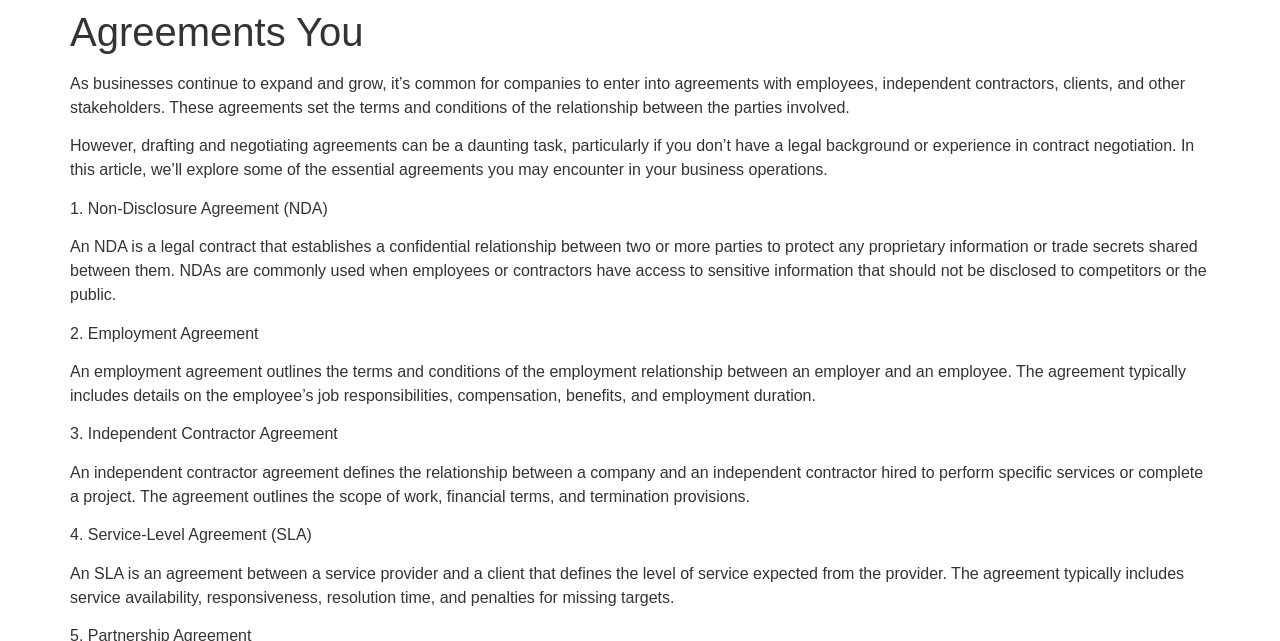Please provide a detailed answer to the question below based on the screenshot: 
What is an Employment Agreement used for?

The webpage states that an employment agreement outlines the terms and conditions of the employment relationship between an employer and an employee, including details on the employee's job responsibilities, compensation, benefits, and employment duration.